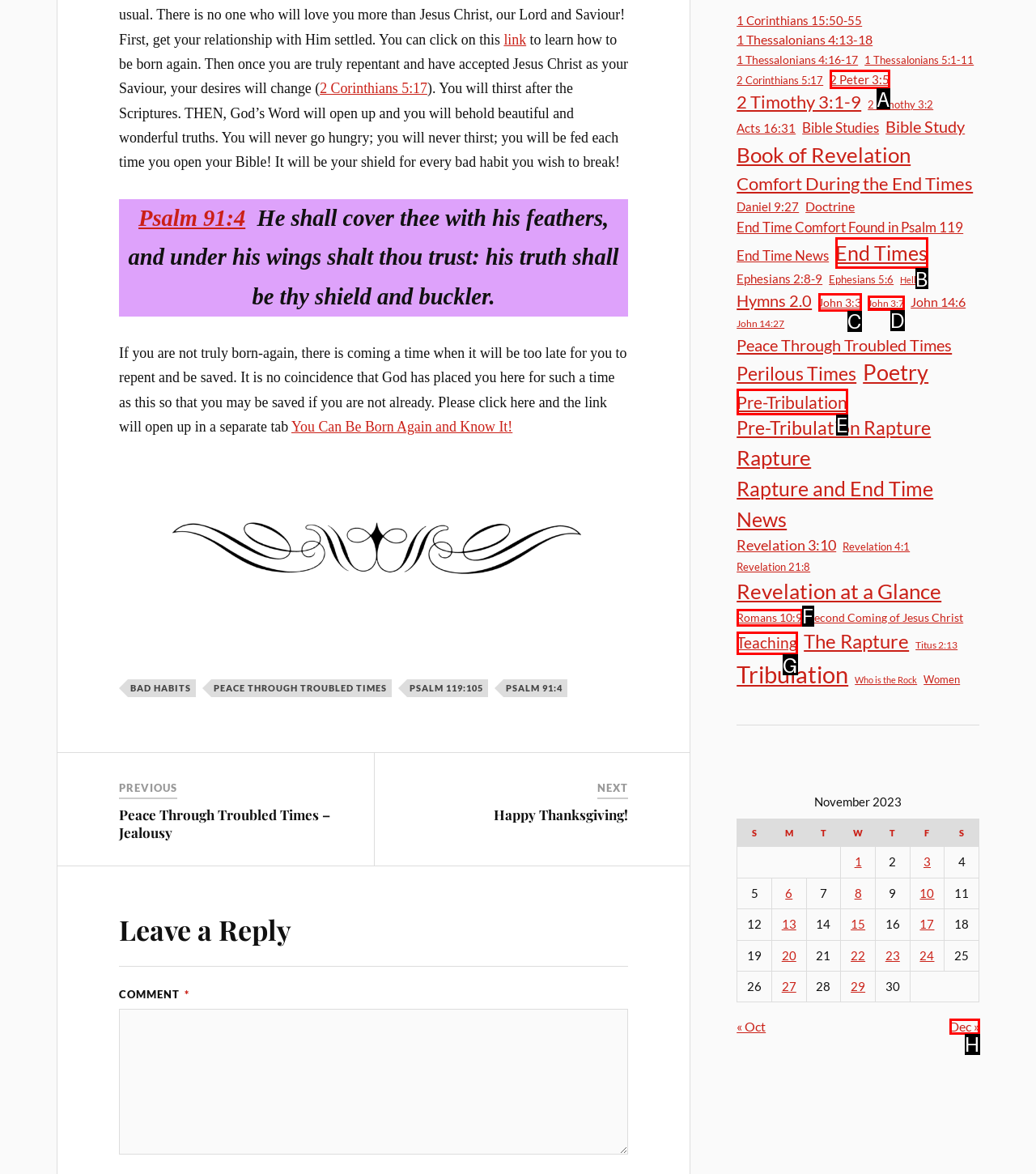Given the description: Teaching, select the HTML element that best matches it. Reply with the letter of your chosen option.

G